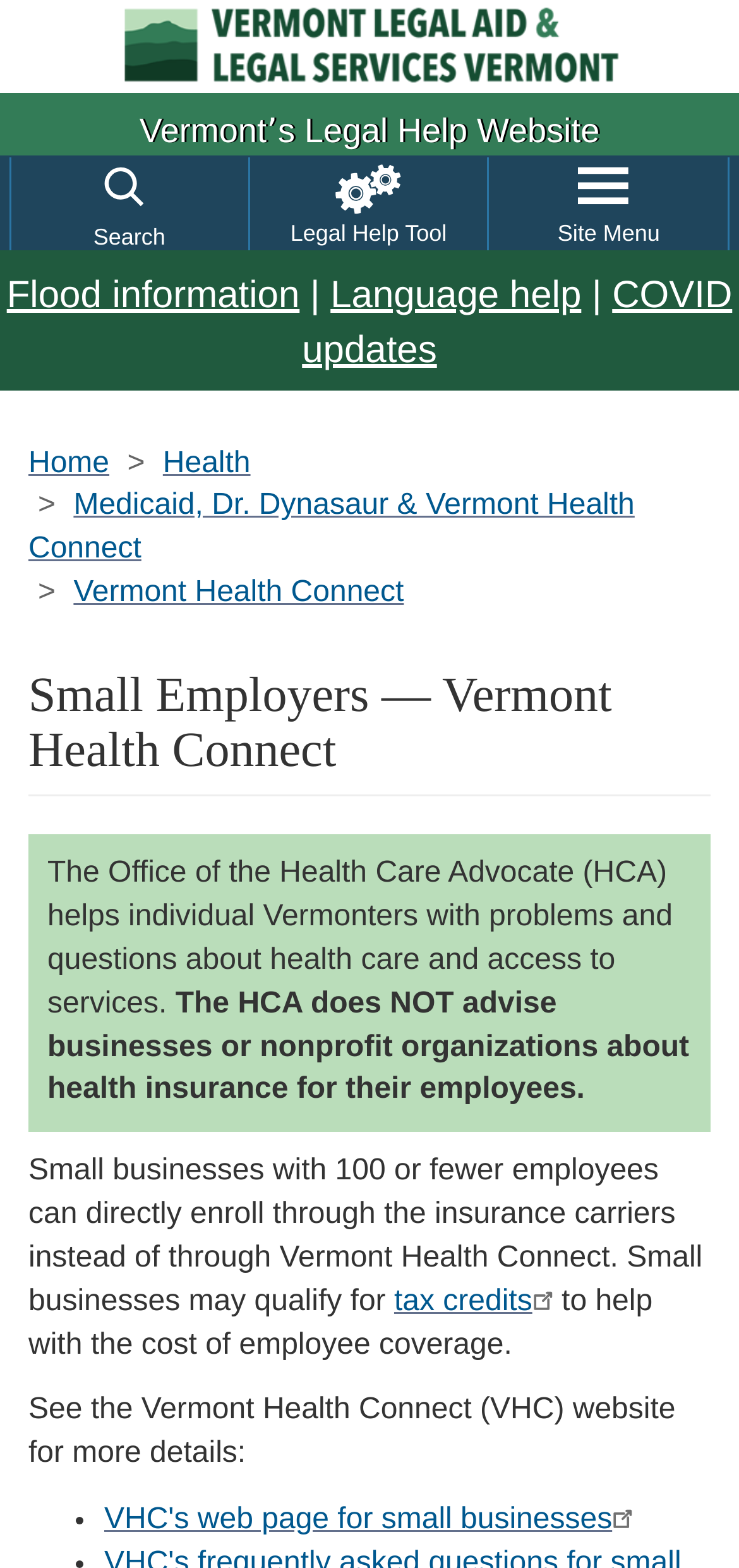By analyzing the image, answer the following question with a detailed response: What is the current section of the website about?

Based on the breadcrumb navigation, the current section of the website is about Vermont Health Connect, which is a part of the Health category. This is evident from the breadcrumb links that show the navigation path as 'Home > Health > Medicaid, Dr. Dynasaur & Vermont Health Connect > Vermont Health Connect'.